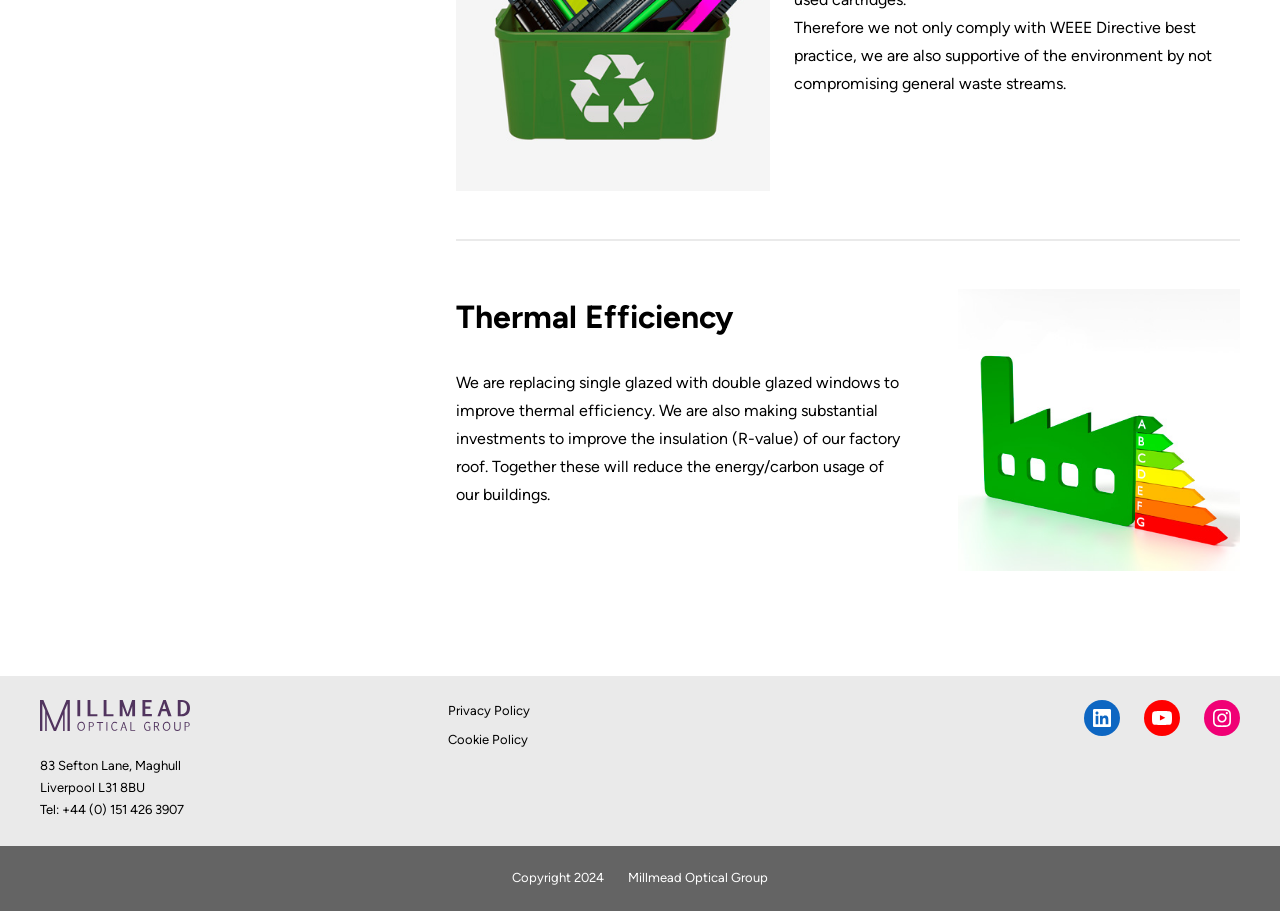Carefully examine the image and provide an in-depth answer to the question: What is the purpose of the image on the webpage?

The image on the webpage is likely illustrating the concept of thermal efficiency, which is mentioned in the heading above the image. The image is not explicitly described, but its context suggests it is related to thermal efficiency.